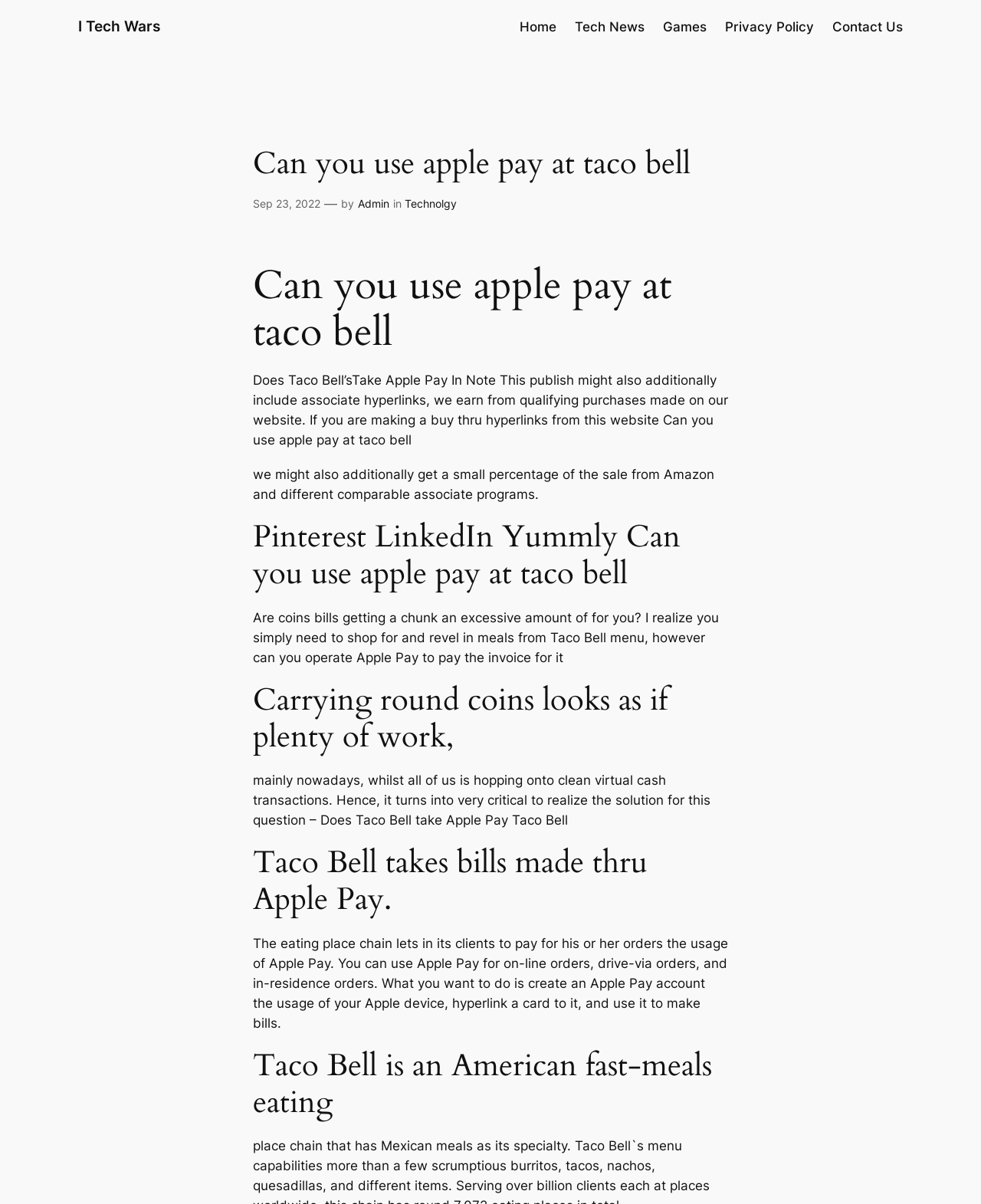Please determine the bounding box coordinates of the section I need to click to accomplish this instruction: "Click on the 'Home' link".

[0.529, 0.014, 0.567, 0.03]